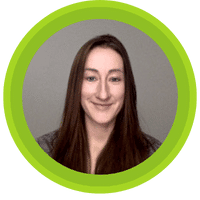Generate an elaborate caption for the image.

The image features a professional headshot of Jeanette Kimszal, the founder of The Radiant Root Food Blog. She is depicted with a warm smile, framed within a vibrant green circular border that enhances the inviting nature of her profile. Jeanette has long brown hair that flows naturally, complementing her friendly demeanor. The background of the image is neutral, ensuring that her face is the focal point.

Accompanying this image is a caption highlighting her expertise as a Registered Dietitian and recipe developer. Her mission with The Radiant Root is to create delicious, plant-based recipes that are both gluten-free and dairy-free, focusing on nourishing the body through flavorful dishes. Jeanette's enthusiasm for healthy cooking is evident, as she aims to share her knowledge and recipes with a broader audience, encouraging them to enjoy nutritious meals without compromising on taste.